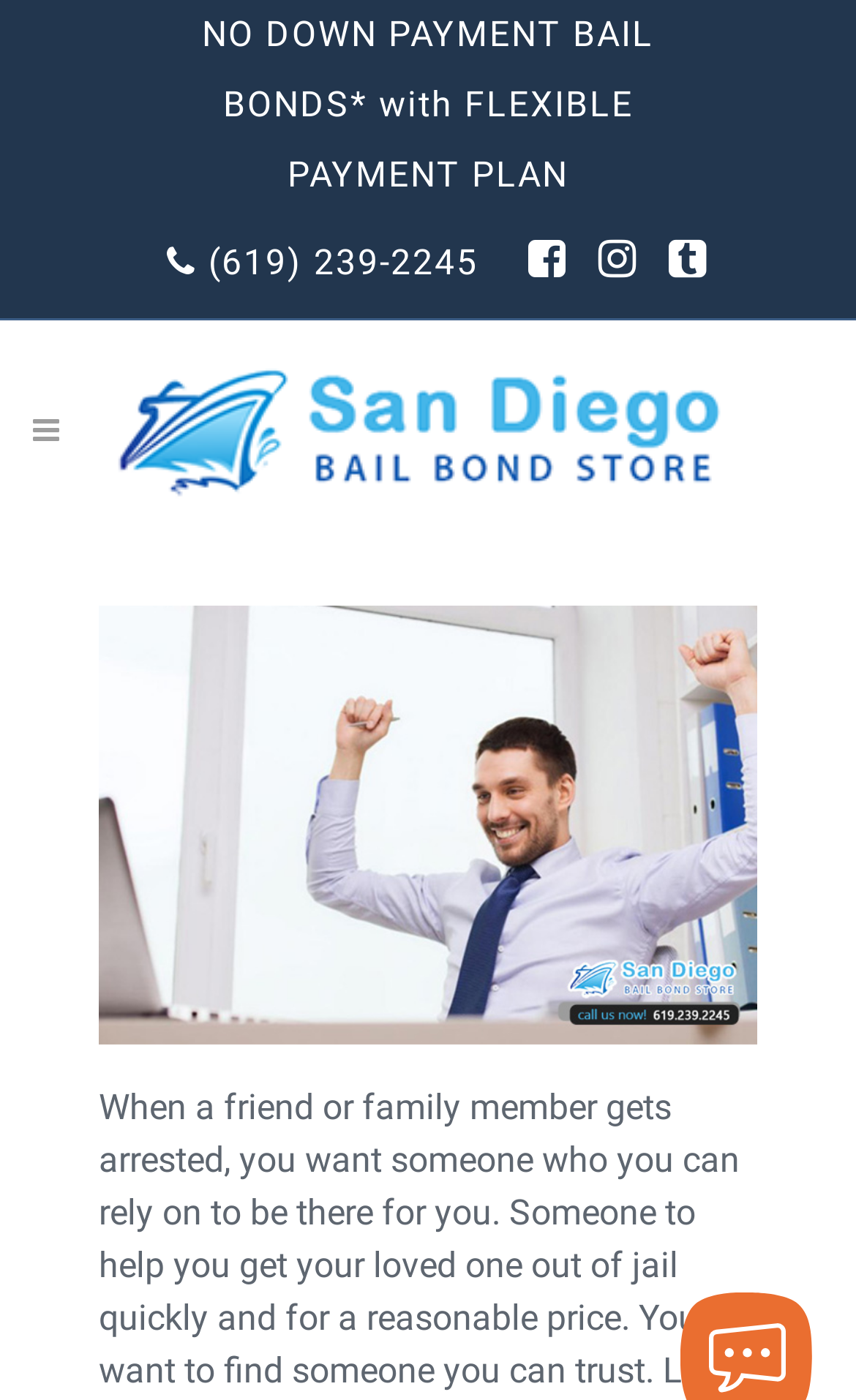Provide the bounding box coordinates of the UI element this sentence describes: "alt="Logo"".

[0.115, 0.248, 0.885, 0.366]